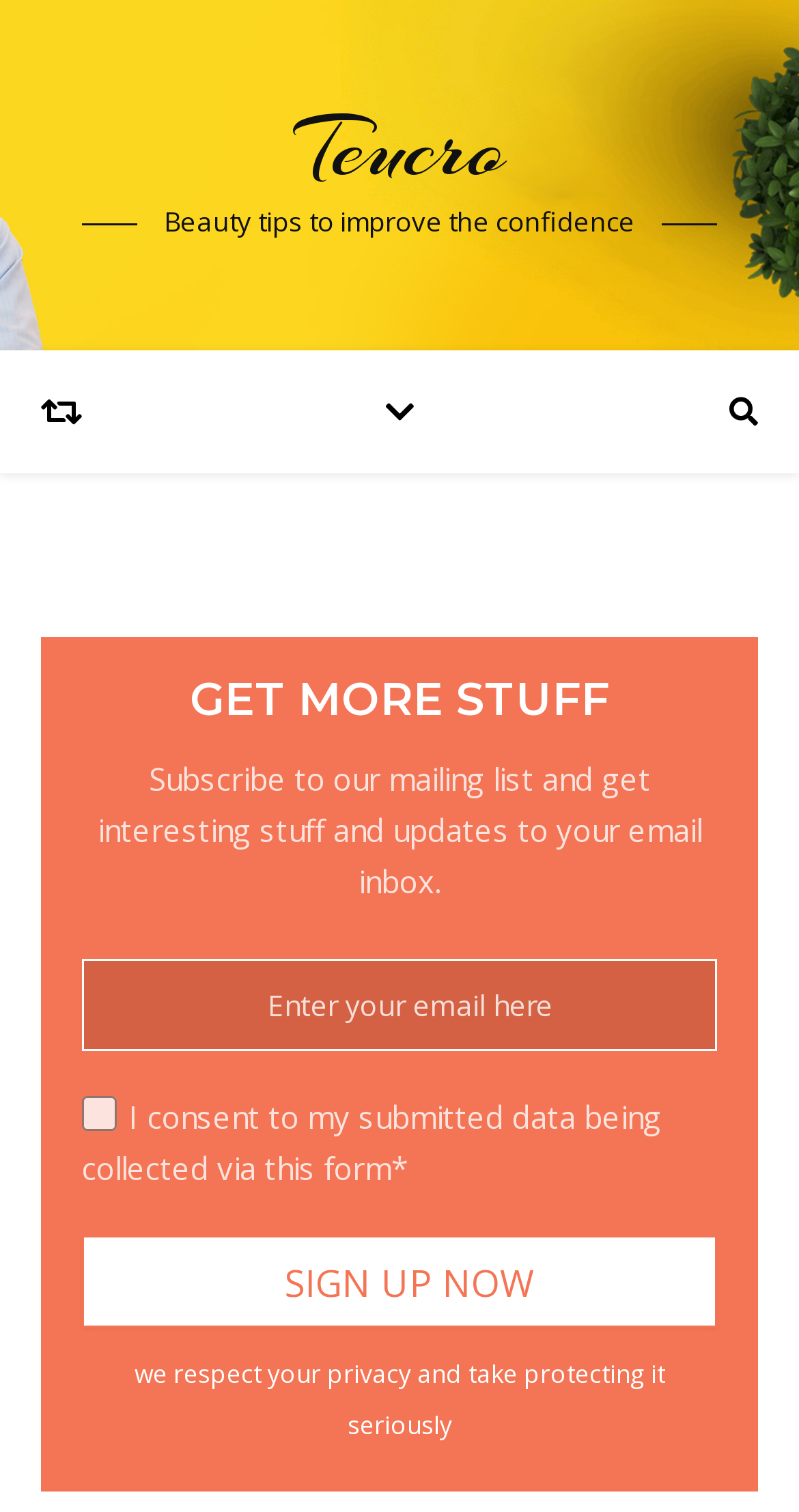What is the purpose of the email subscription?
Ensure your answer is thorough and detailed.

Based on the webpage, there is a section that allows users to subscribe to a mailing list by entering their email address. The purpose of this subscription is to receive interesting stuff and updates to their email inbox, as stated in the static text above the email input field.